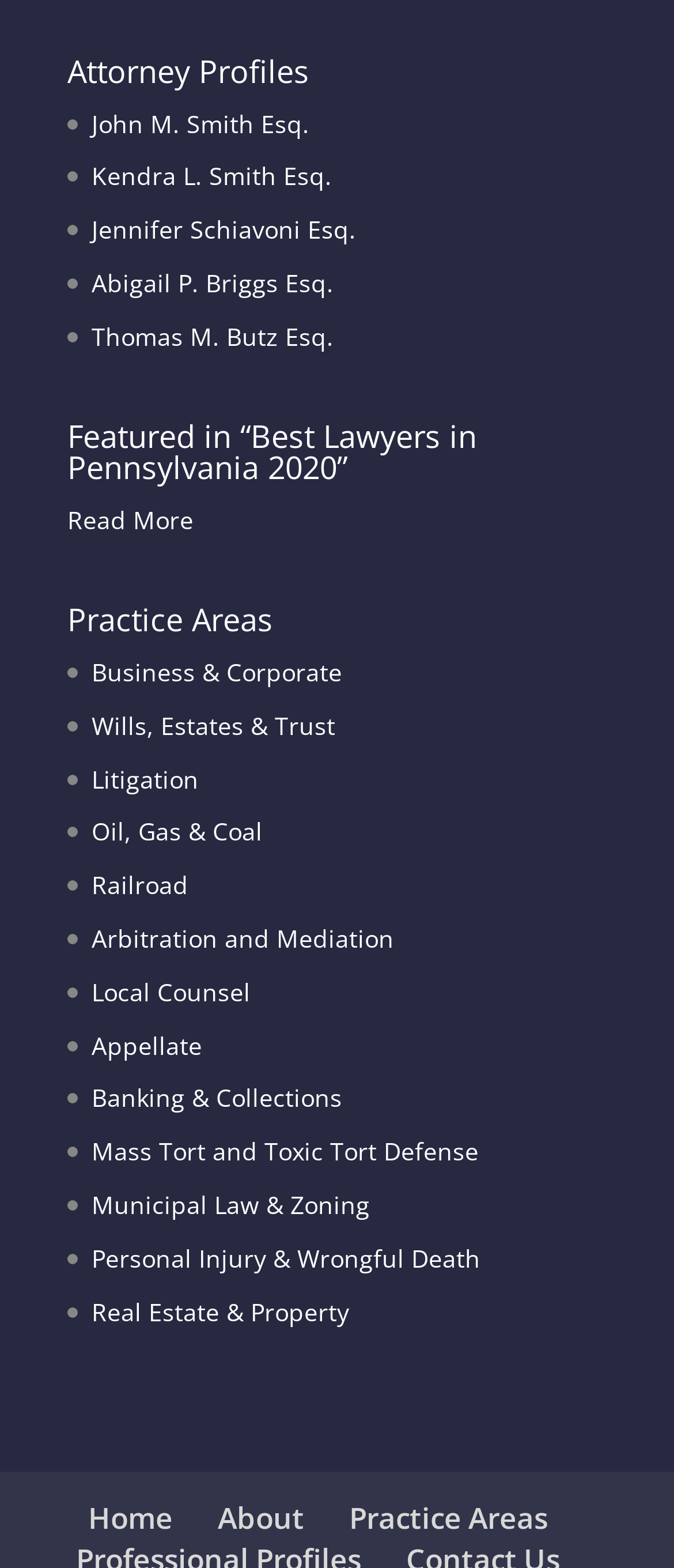Find the bounding box coordinates of the clickable region needed to perform the following instruction: "Share the article". The coordinates should be provided as four float numbers between 0 and 1, i.e., [left, top, right, bottom].

None